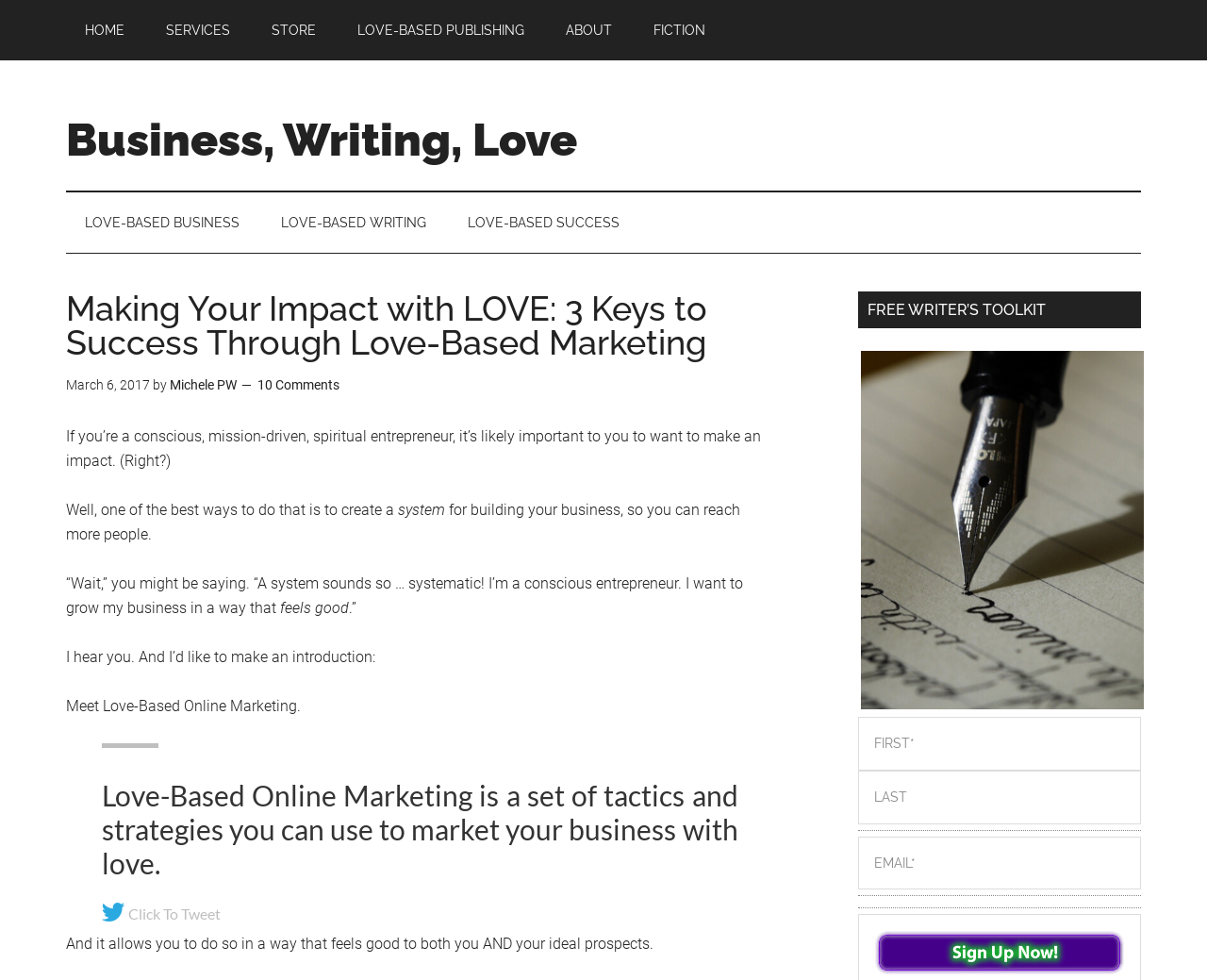Determine the bounding box coordinates of the clickable region to follow the instruction: "Click on the 'Michele PW' link".

[0.141, 0.385, 0.196, 0.4]